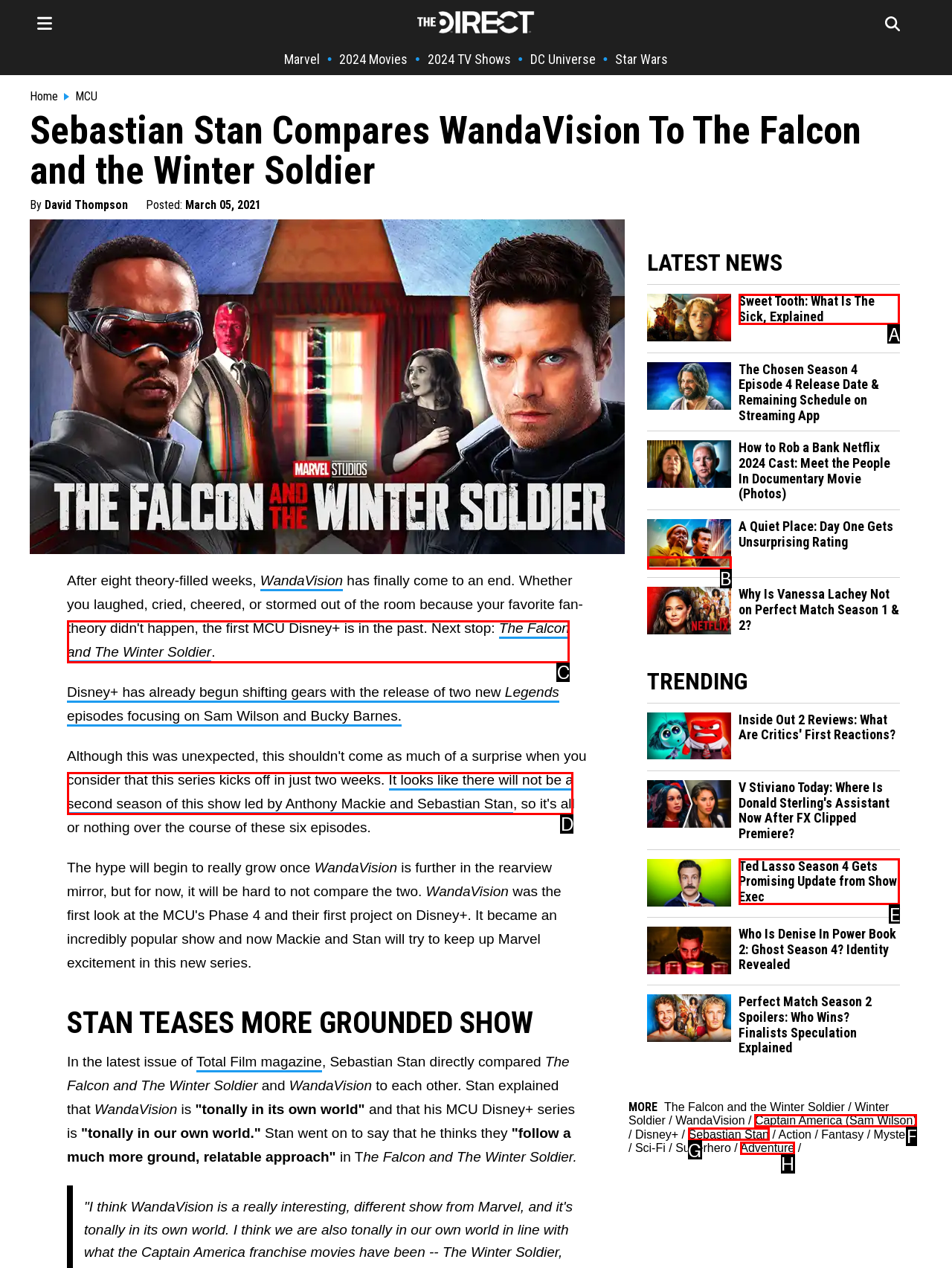Identify the letter corresponding to the UI element that matches this description: Sebastian Stan
Answer using only the letter from the provided options.

G